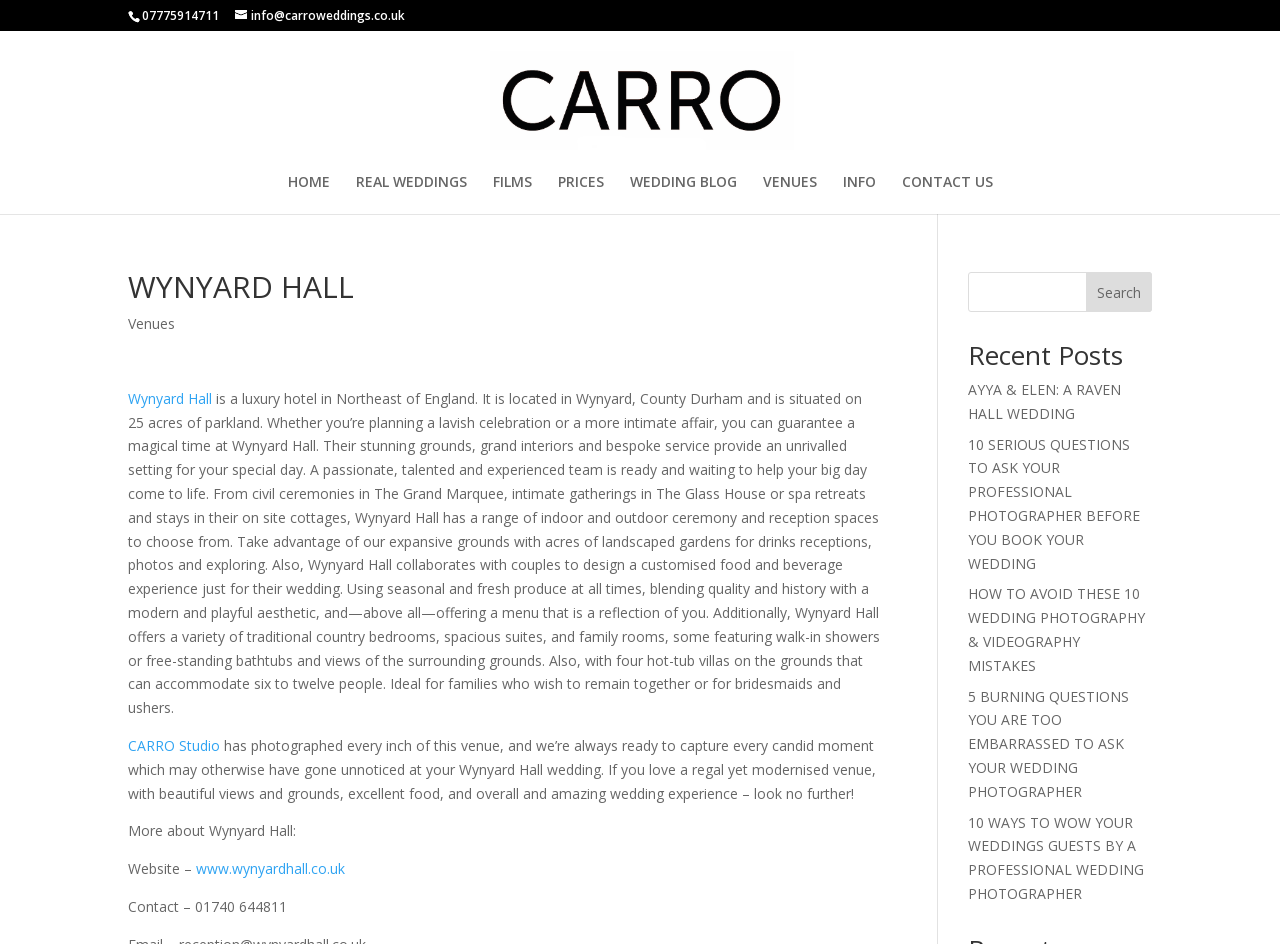Provide a one-word or short-phrase answer to the question:
What is the phone number of the wedding photographer?

07775914711